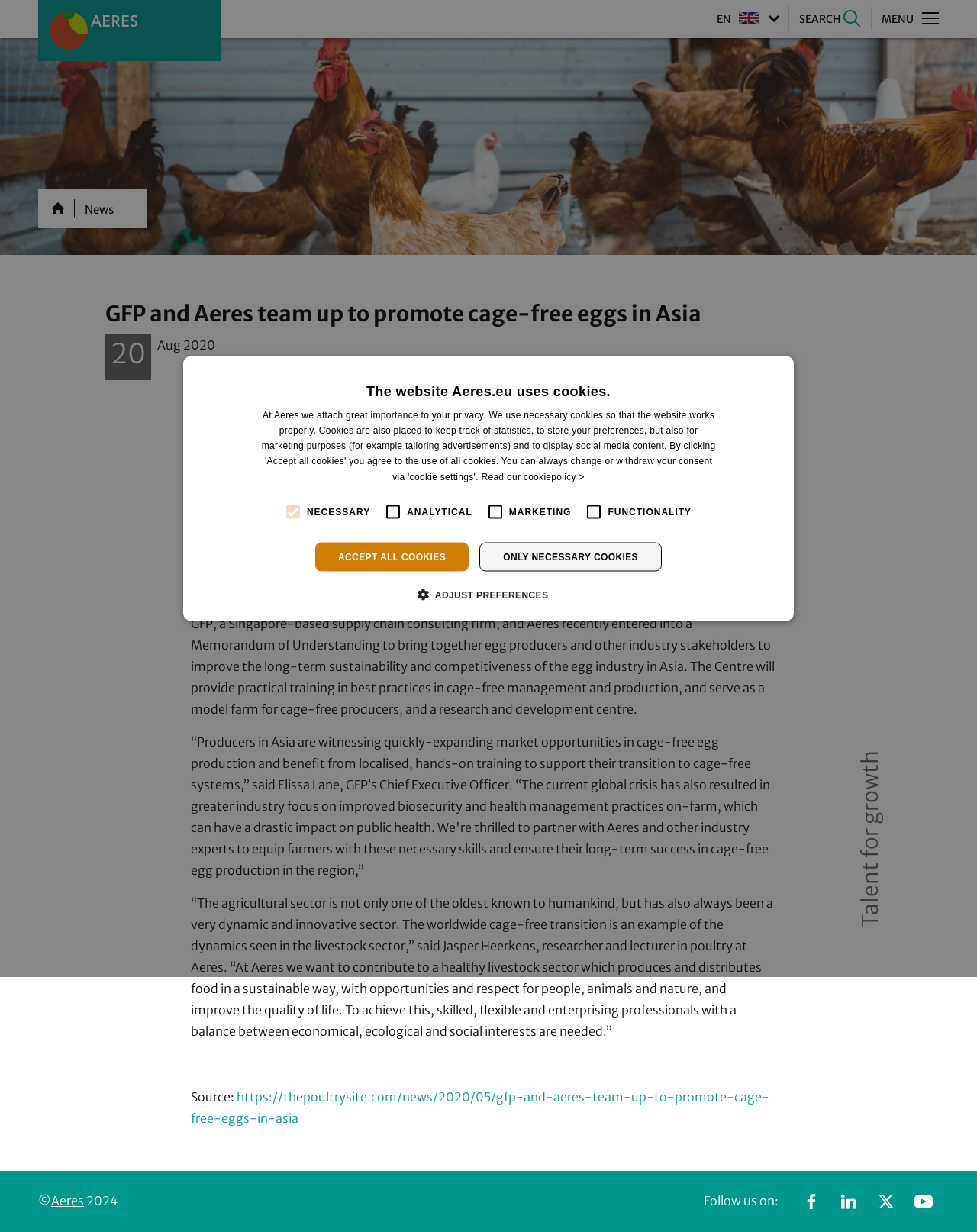Determine the bounding box coordinates of the region that needs to be clicked to achieve the task: "Click the Facebook Aeres NL link".

[0.815, 0.963, 0.846, 0.988]